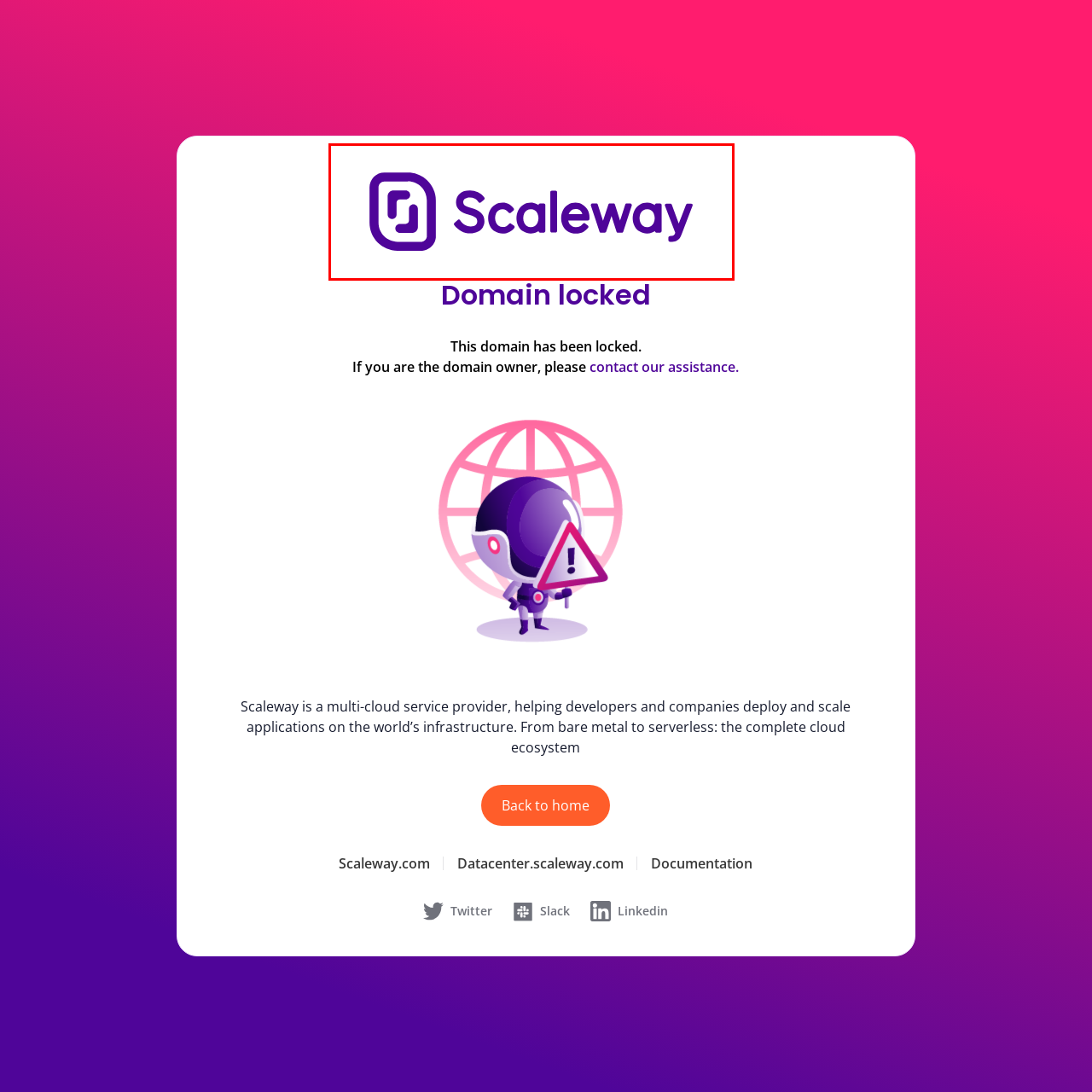Describe in detail the elements and actions shown in the image within the red-bordered area.

The image displays the logo of Scaleway, a multi-cloud service provider. The logo features a stylized graphic, incorporating a modern design with rounded edges and the name "Scaleway" prominently presented in a bold purple font. The simplicity of the logo reflects the company's focus on accessibility and innovation in cloud computing, representing their services that help developers and companies deploy and scale applications efficiently on global infrastructure. This logo is visually aligned with Scaleway's branding, symbolizing reliability and cutting-edge technology.